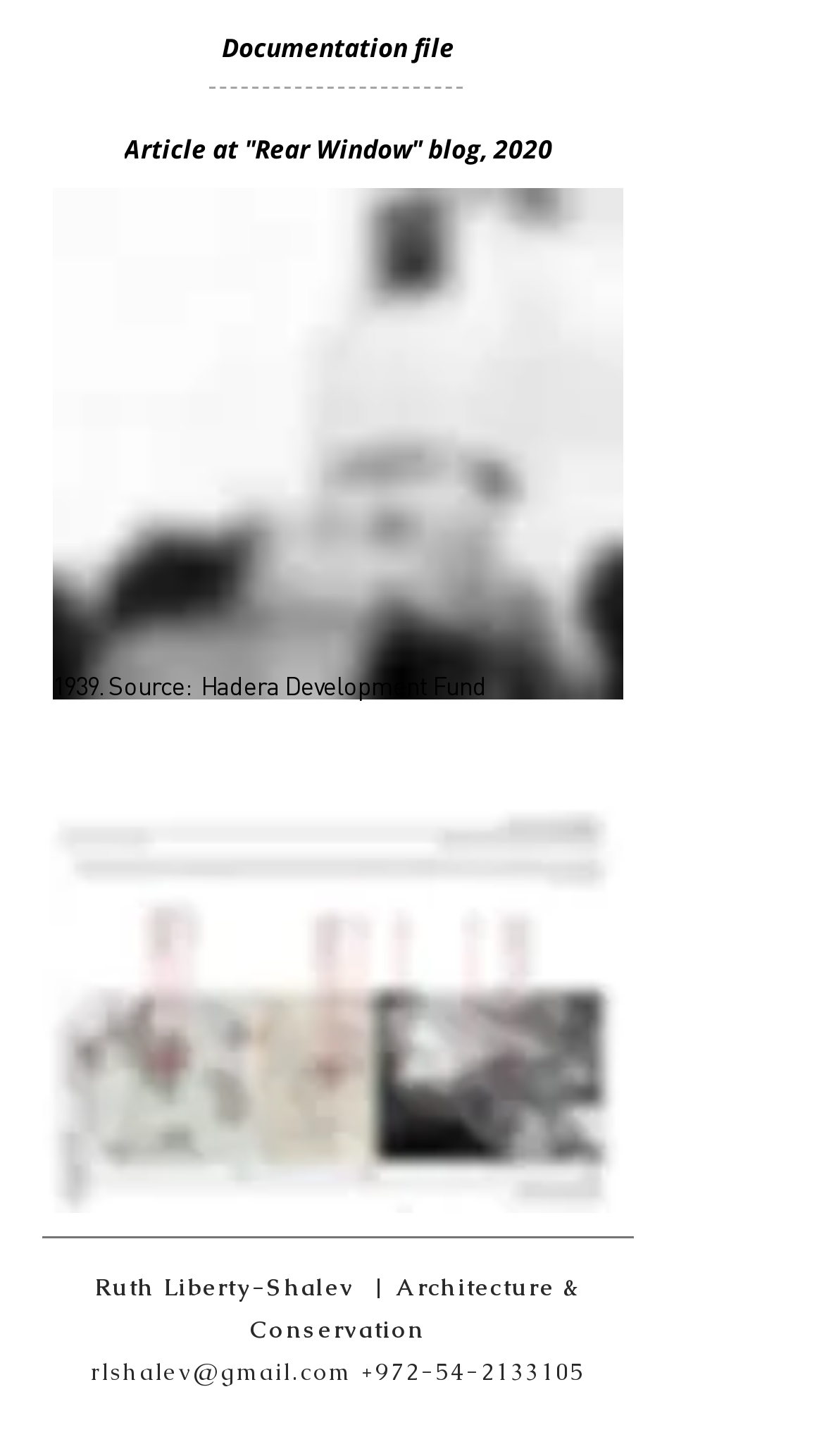What is the subject of the image?
Answer the question with a detailed explanation, including all necessary information.

The image is described as 'בריכת המים הראשונה בחרדה ולידה מגדל המים', which translates to 'The first water tower in Hadera and next to it the water tower'. This suggests that the image is of a water tower.